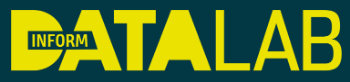Provide your answer in a single word or phrase: 
What is the likely focus of INFORM Datalab?

data-driven insights and solutions